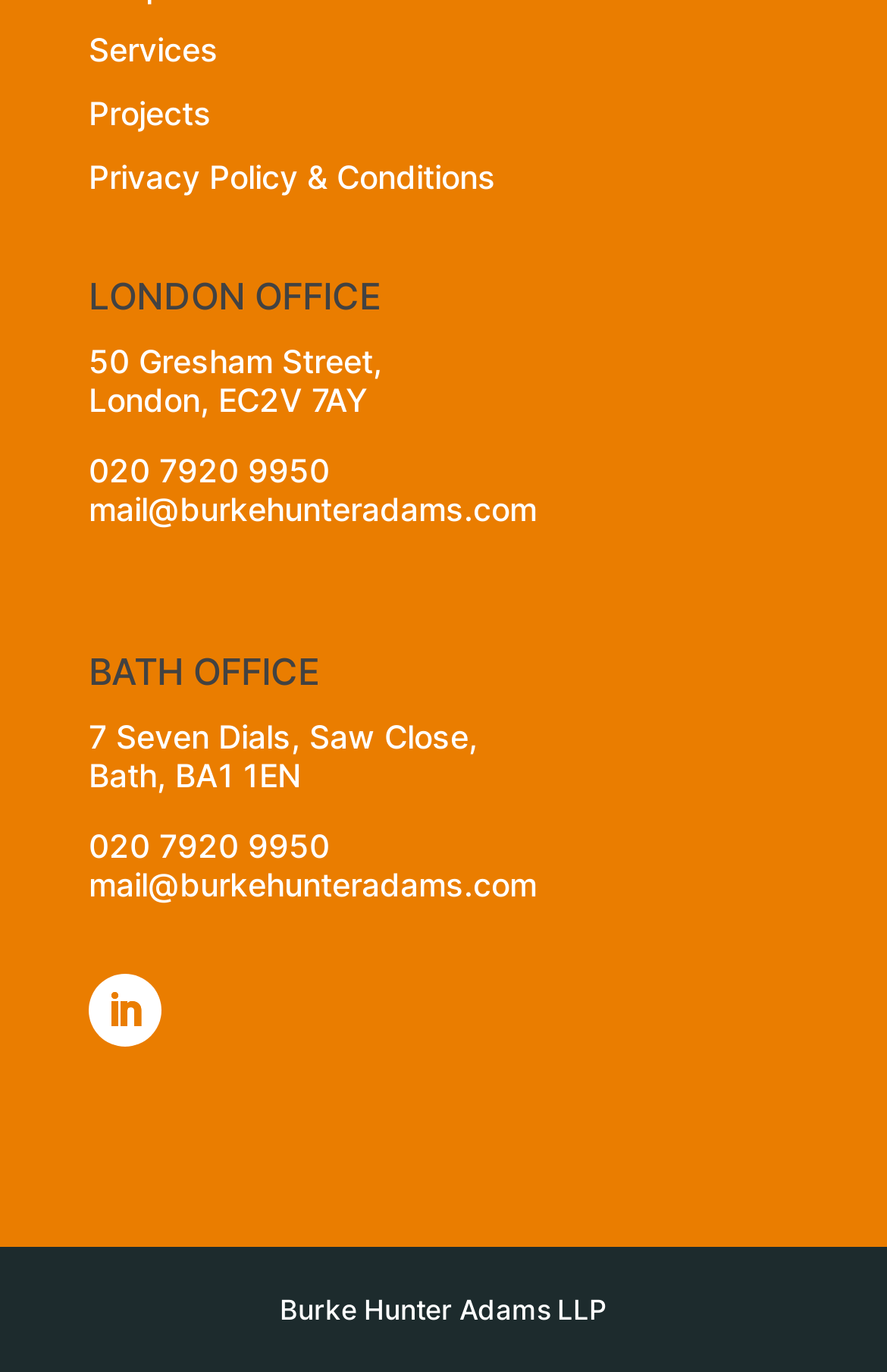Specify the bounding box coordinates (top-left x, top-left y, bottom-right x, bottom-right y) of the UI element in the screenshot that matches this description: 020 7920 9950

[0.1, 0.328, 0.372, 0.356]